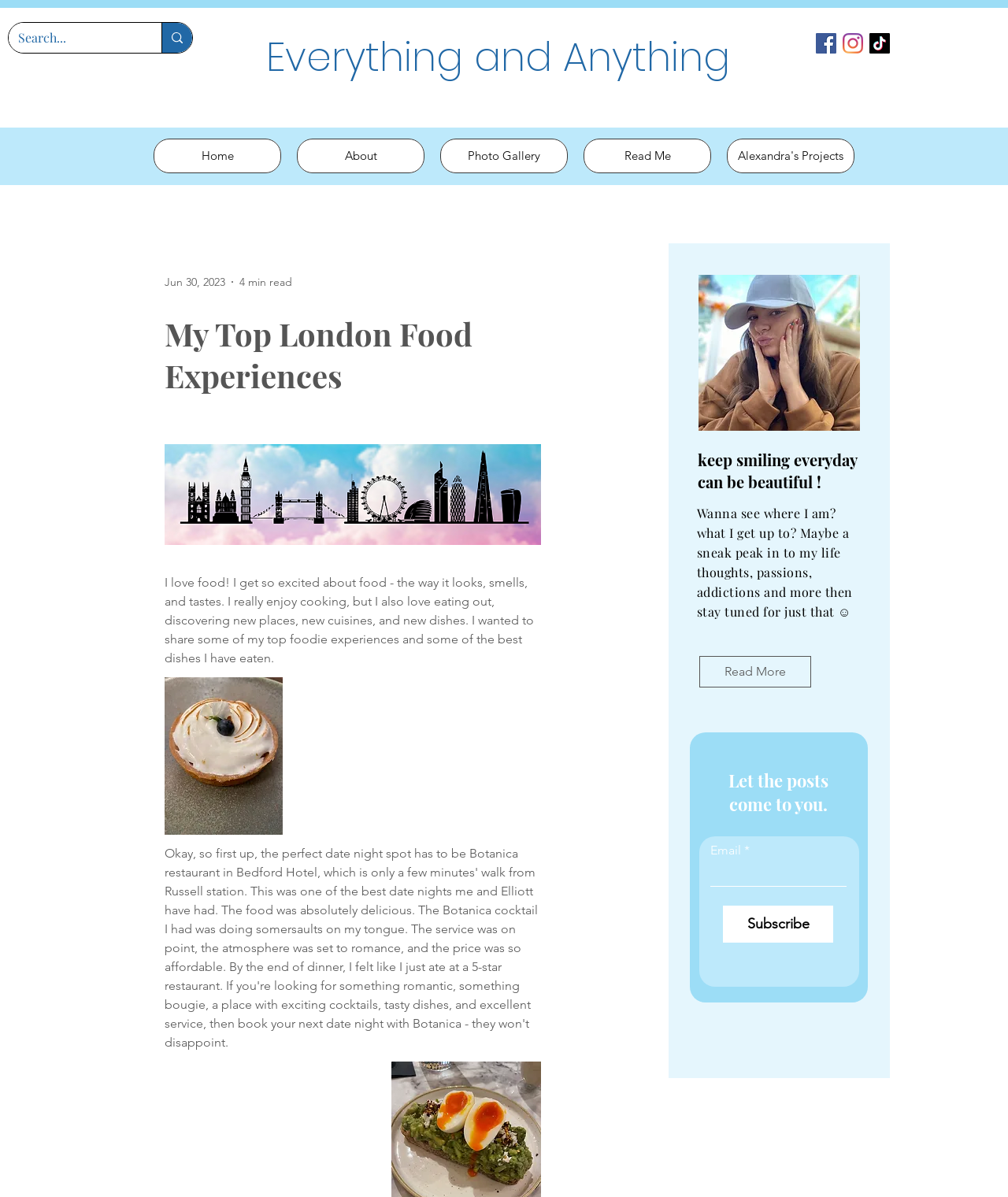Extract the main heading from the webpage content.

Everything and Anything 